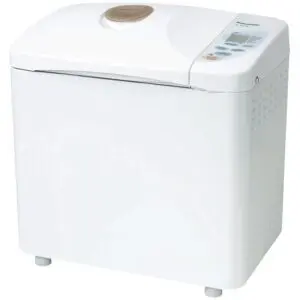Can you give a detailed response to the following question using the information from the image? How many watts is the bread maker's motor?

The caption states that the Panasonic SD-YD250 has a '550-watt motor', which is a key feature of the bread maker.